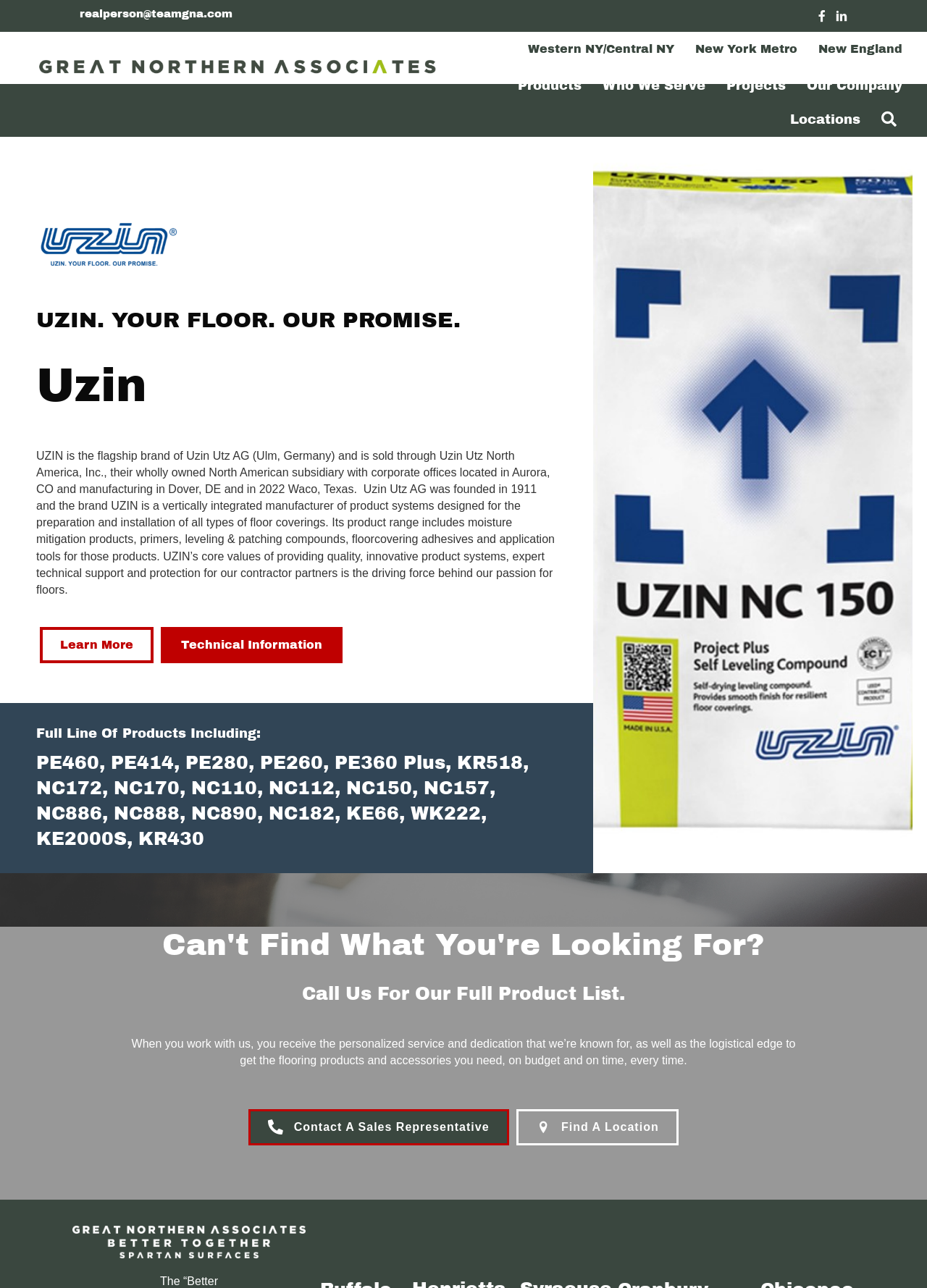Give the bounding box coordinates for the element described as: "parent_node: Your Name: name="name"".

None